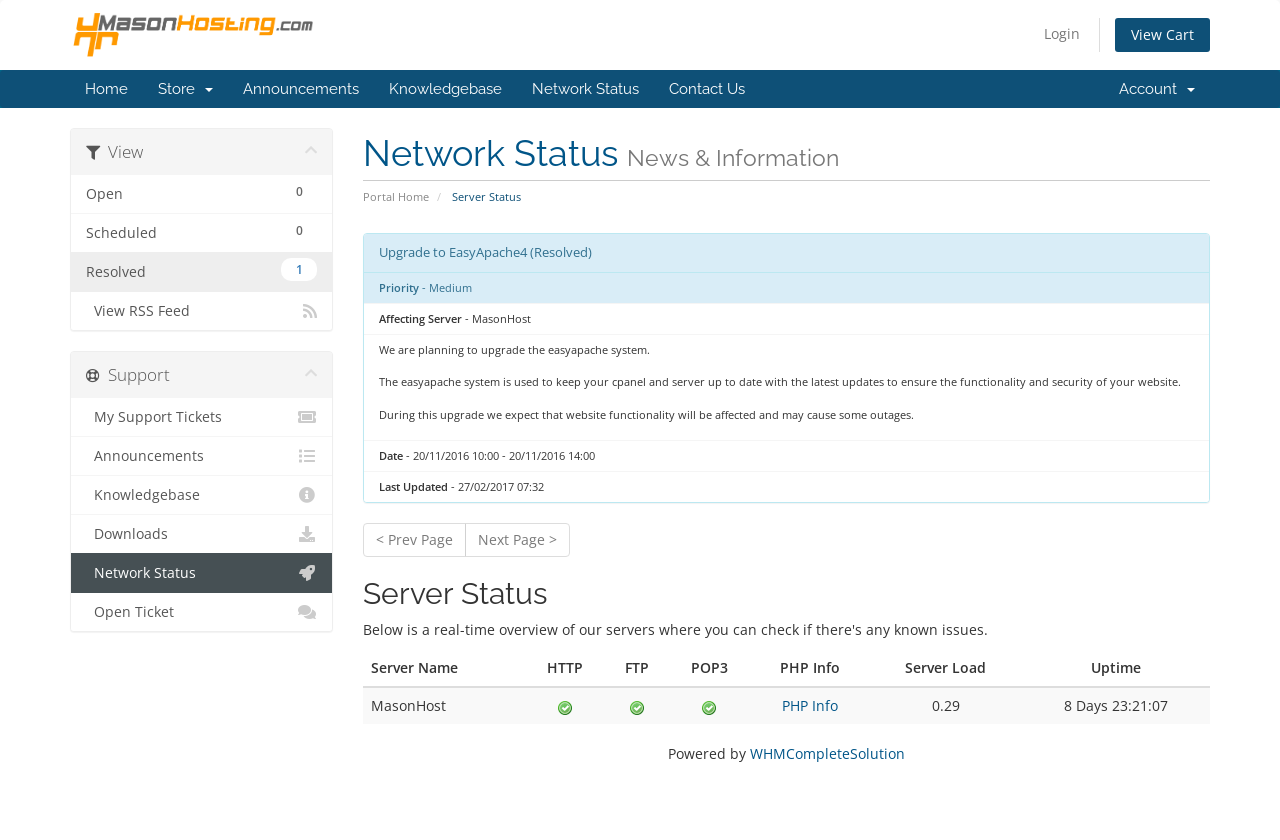Please identify the bounding box coordinates of the region to click in order to complete the task: "Click on the 'Login' link". The coordinates must be four float numbers between 0 and 1, specified as [left, top, right, bottom].

[0.808, 0.021, 0.852, 0.06]